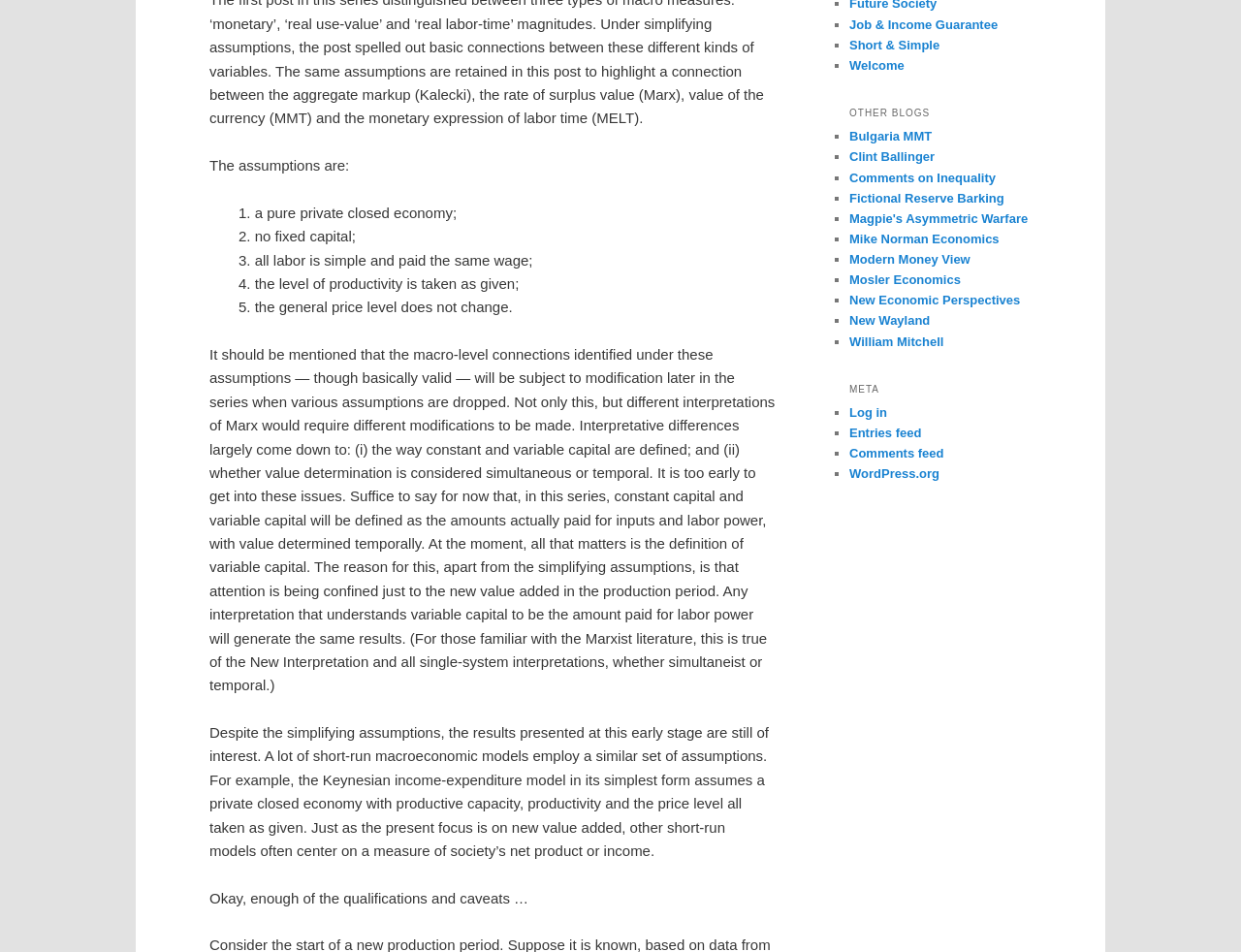Extract the bounding box coordinates for the UI element described by the text: "Short & Simple". The coordinates should be in the form of [left, top, right, bottom] with values between 0 and 1.

[0.684, 0.039, 0.757, 0.055]